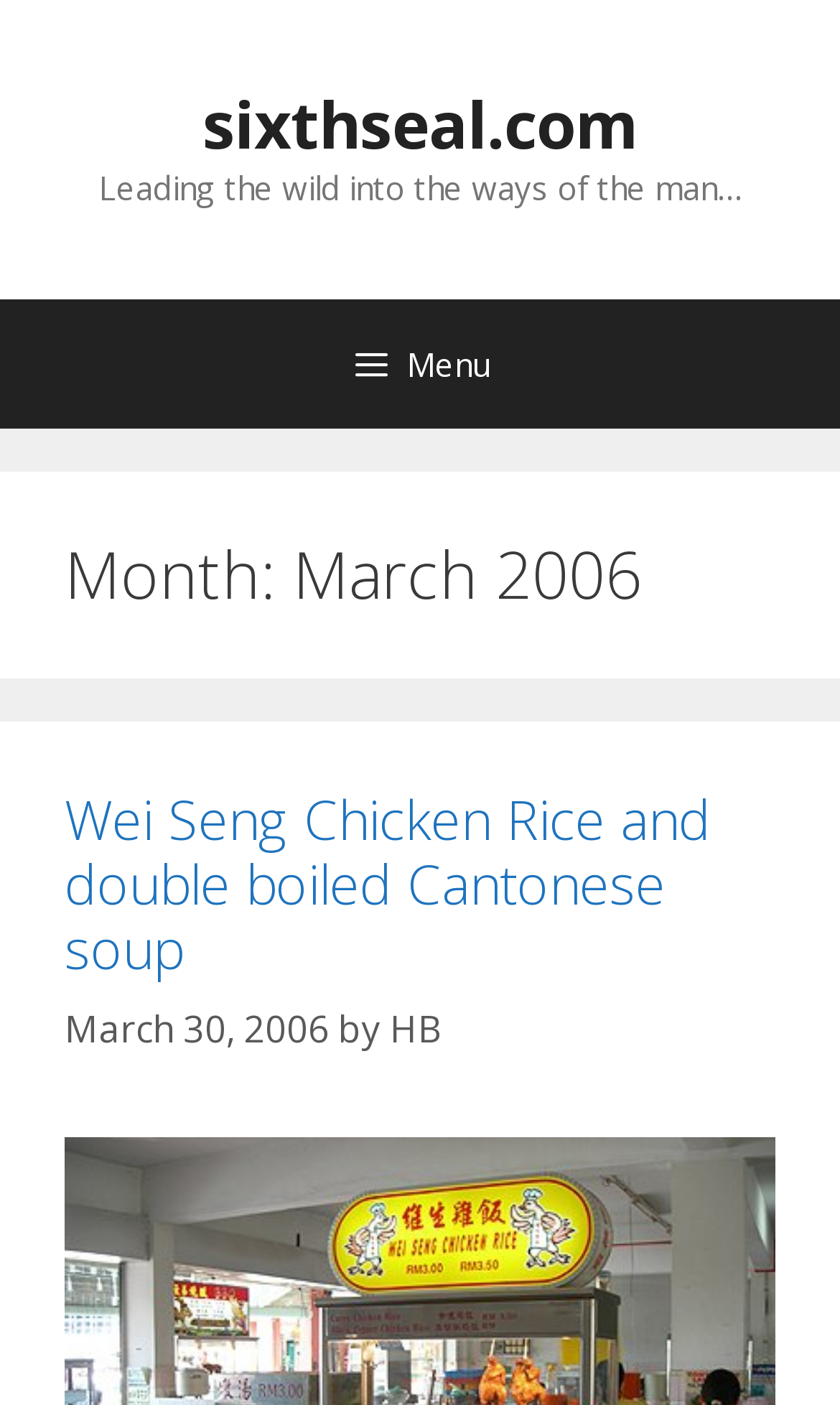Based on the image, provide a detailed response to the question:
What is the title of the first blog post?

I found the title of the first blog post by looking at the heading element with the text 'Wei Seng Chicken Rice and double boiled Cantonese soup' which is located under the 'Month: March 2006' heading.